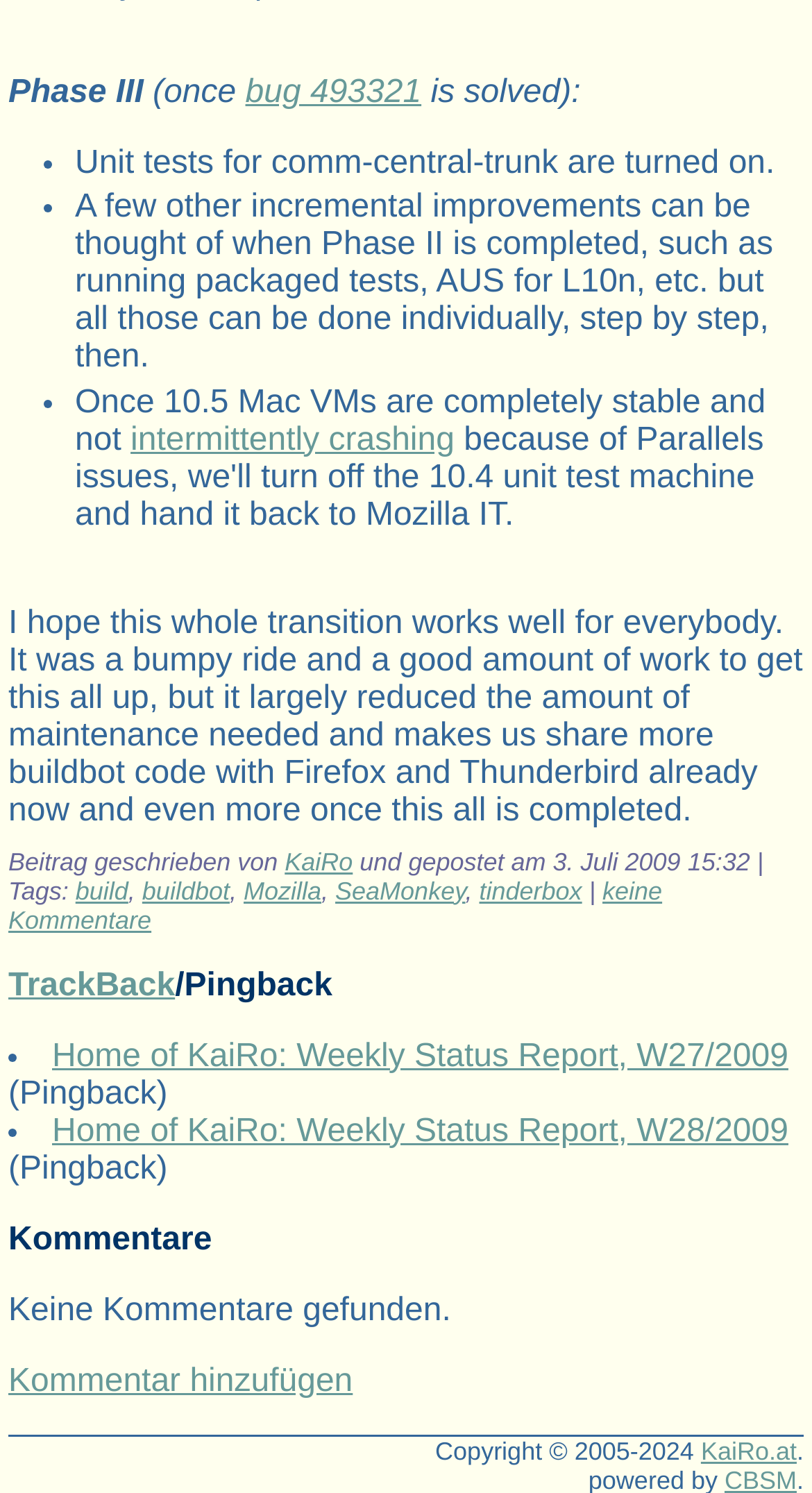Provide a one-word or one-phrase answer to the question:
What is the date of this post?

3. Juli 2009 15:32